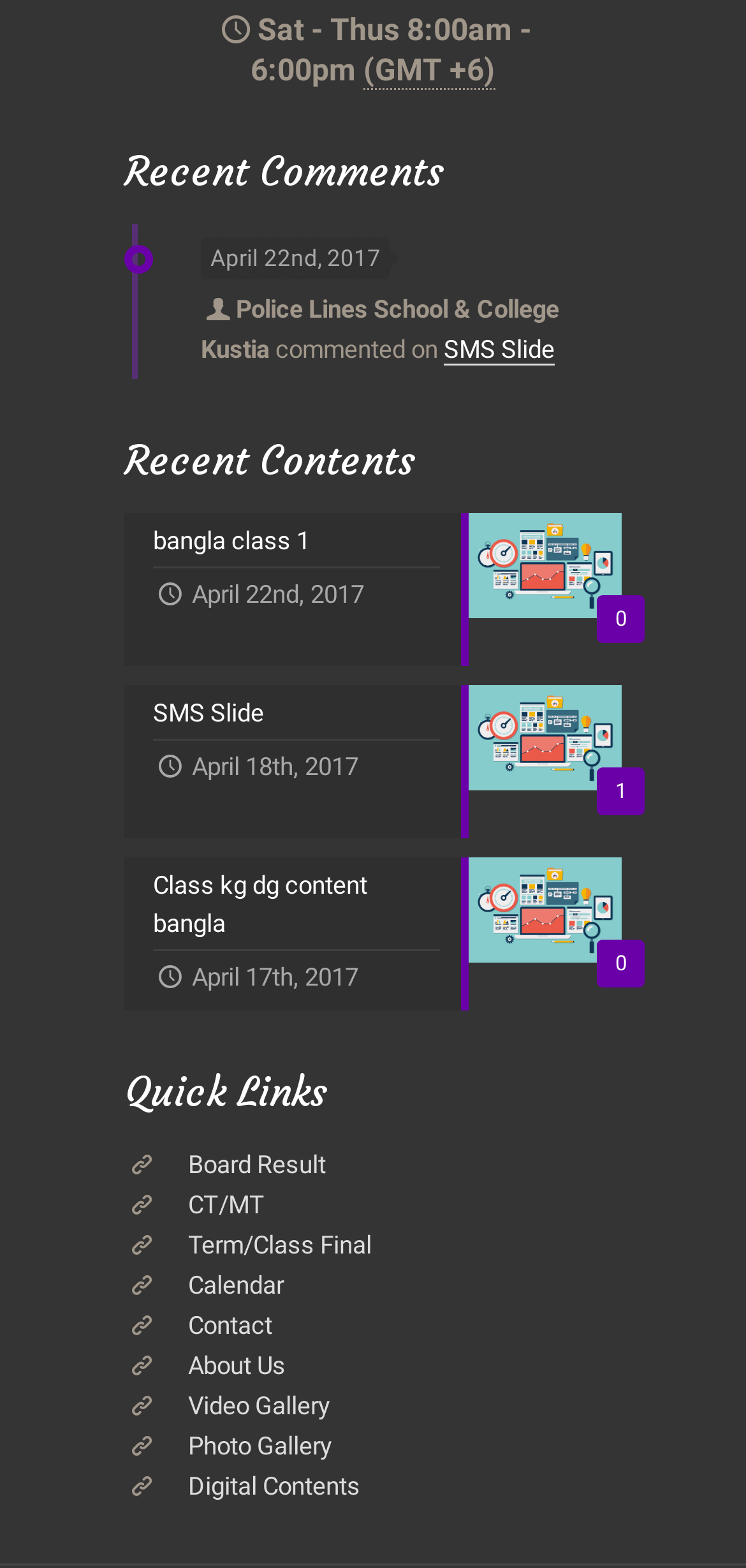What is the time zone of the school?
Examine the screenshot and reply with a single word or phrase.

GMT +6